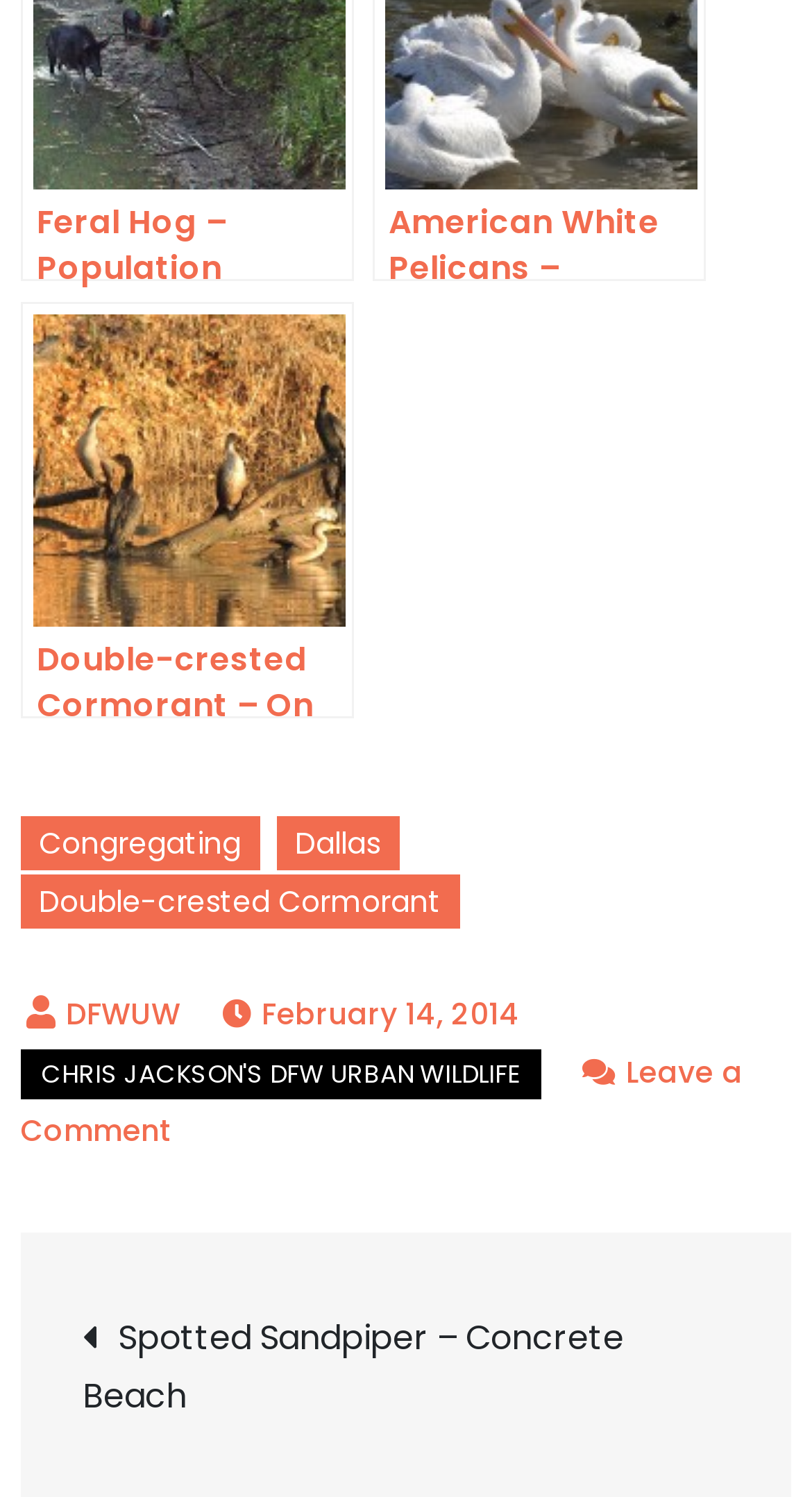Can you find the bounding box coordinates for the UI element given this description: "DFWUW"? Provide the coordinates as four float numbers between 0 and 1: [left, top, right, bottom].

[0.081, 0.664, 0.222, 0.692]